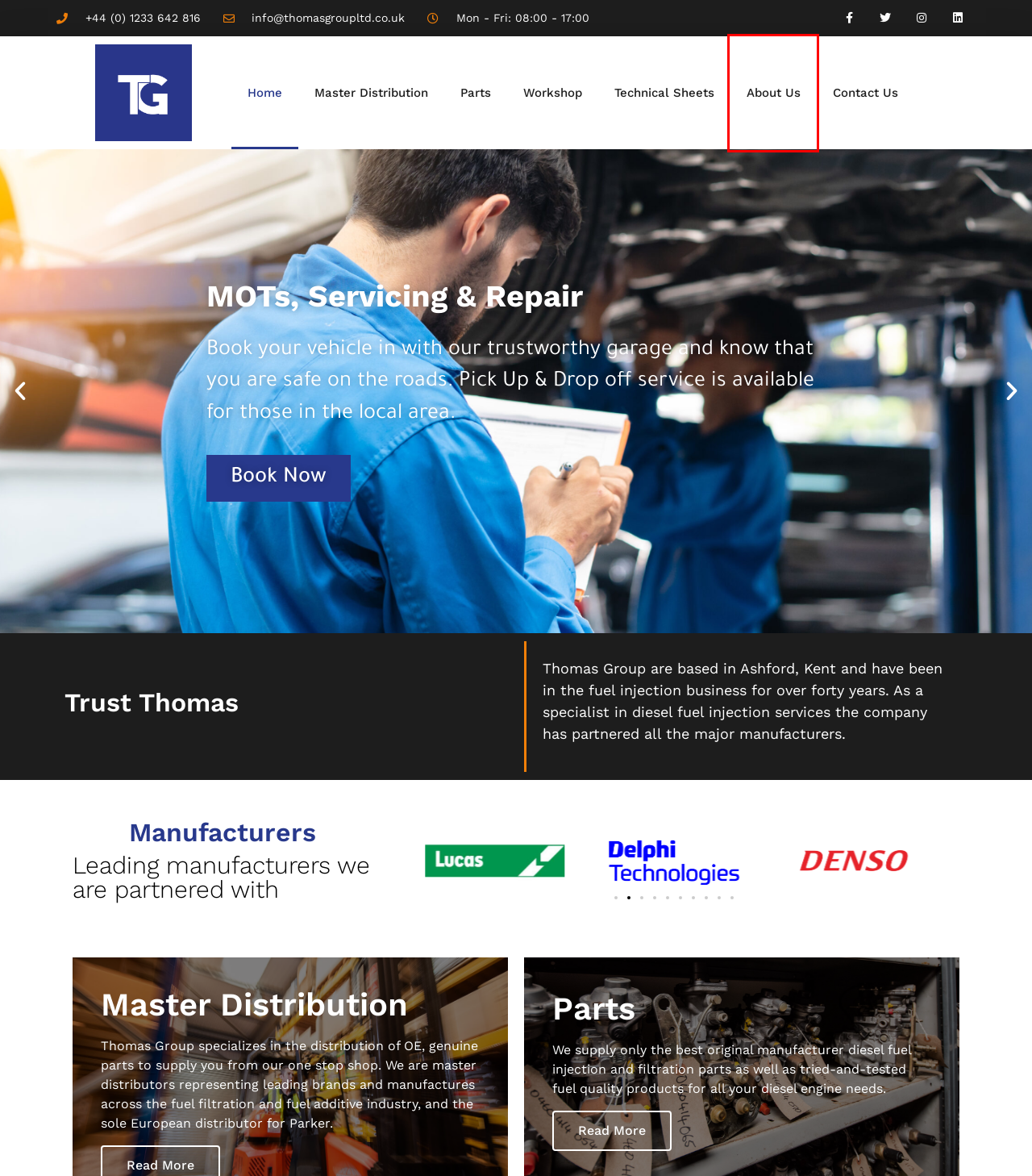You have a screenshot of a webpage, and a red bounding box highlights an element. Select the webpage description that best fits the new page after clicking the element within the bounding box. Options are:
A. Master Distribution - Thomas Group
B. Frequently Asked Questions - Thomas Group
C. Parts - Thomas Group
D. Technical Sheets - Thomas Group
E. About Us - Thomas Group
F. Contact Us - Thomas Group
G. Workshop - Thomas Group
H. Halfords Technician Issues Fraudulent MOT Certificates - Thomas Group

E